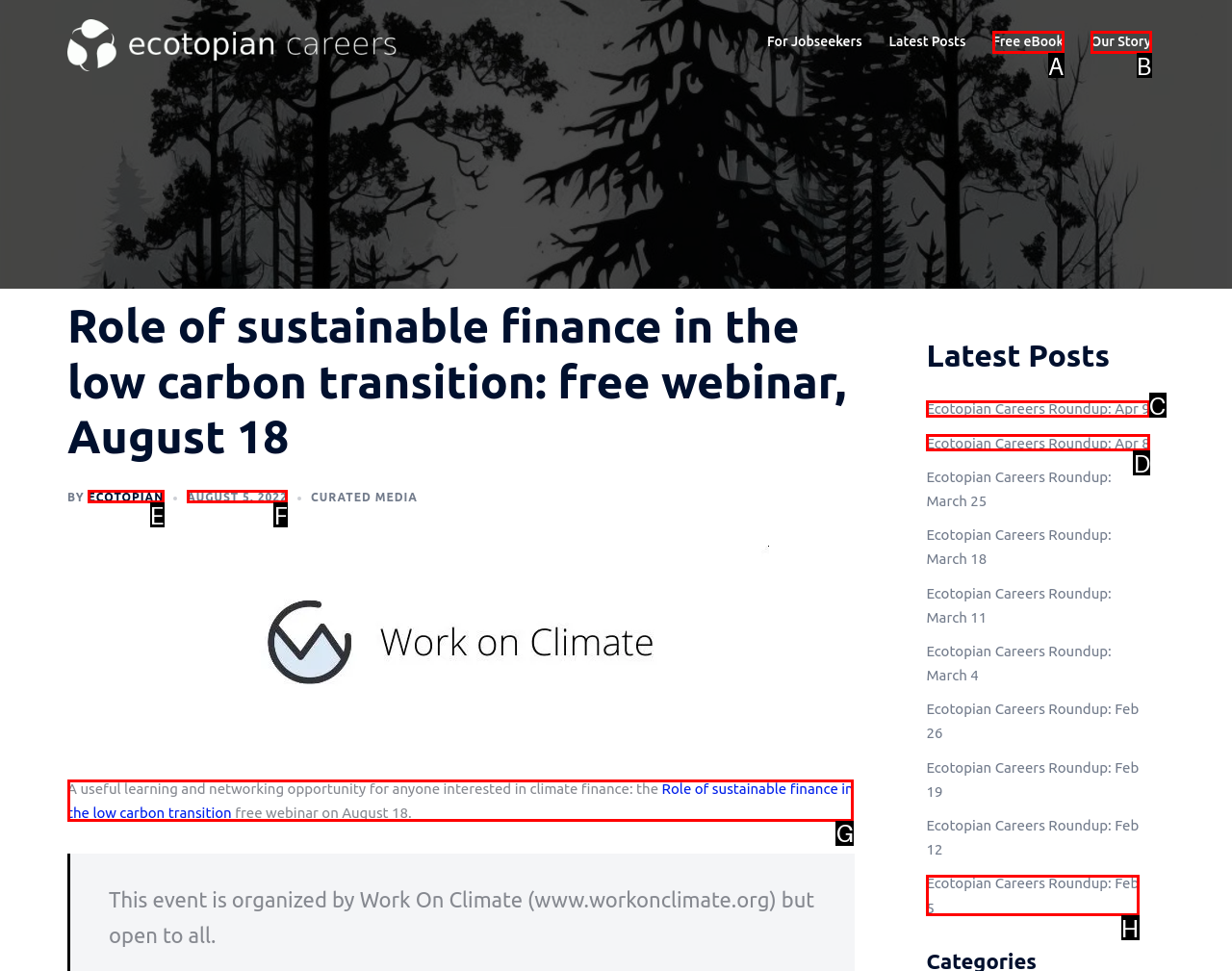Select the HTML element to finish the task: Check the Ecotopian Careers Roundup for April 9 Reply with the letter of the correct option.

C